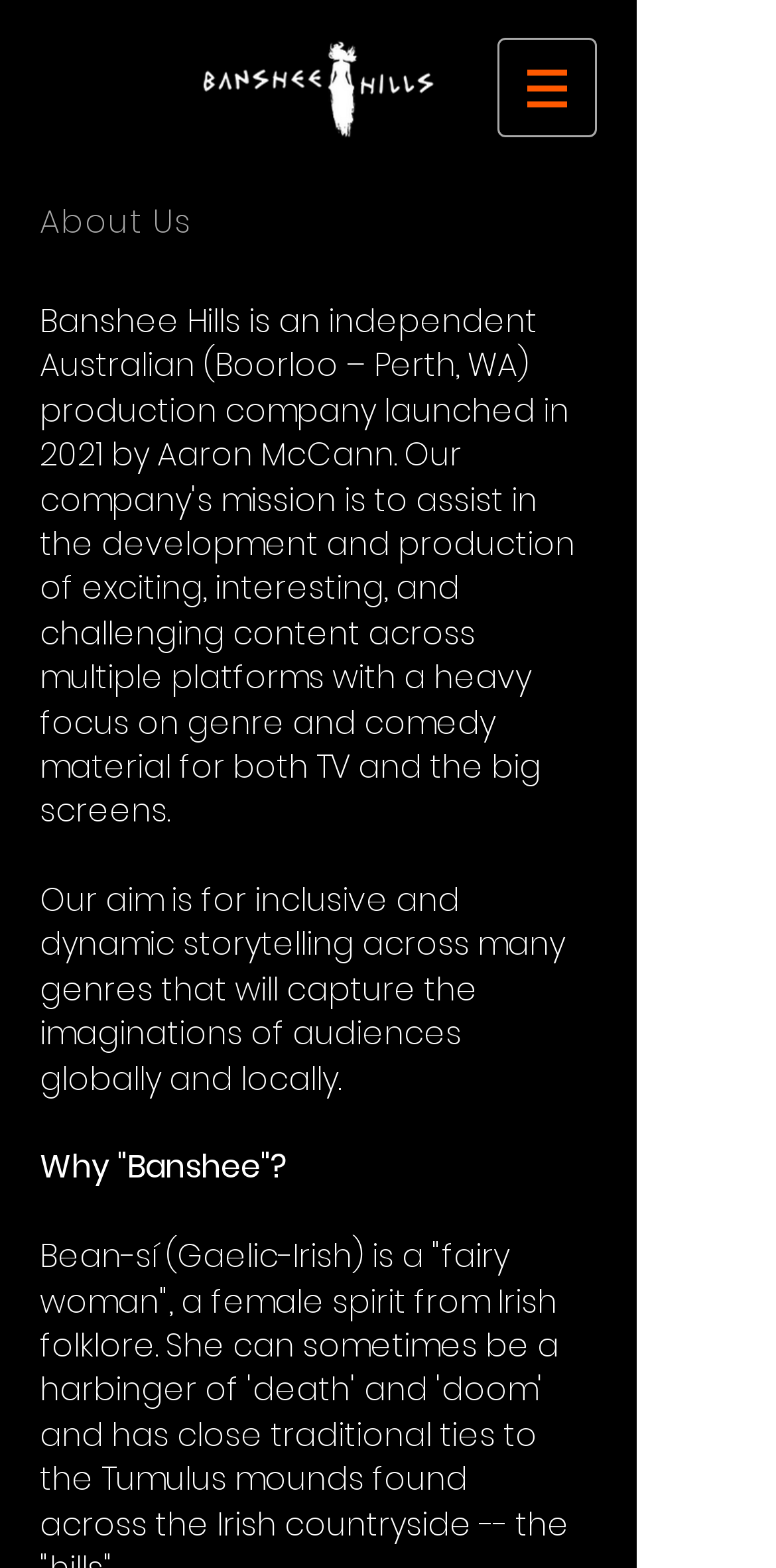What is the aim of the storytelling?
Please provide a single word or phrase in response based on the screenshot.

inclusive and dynamic